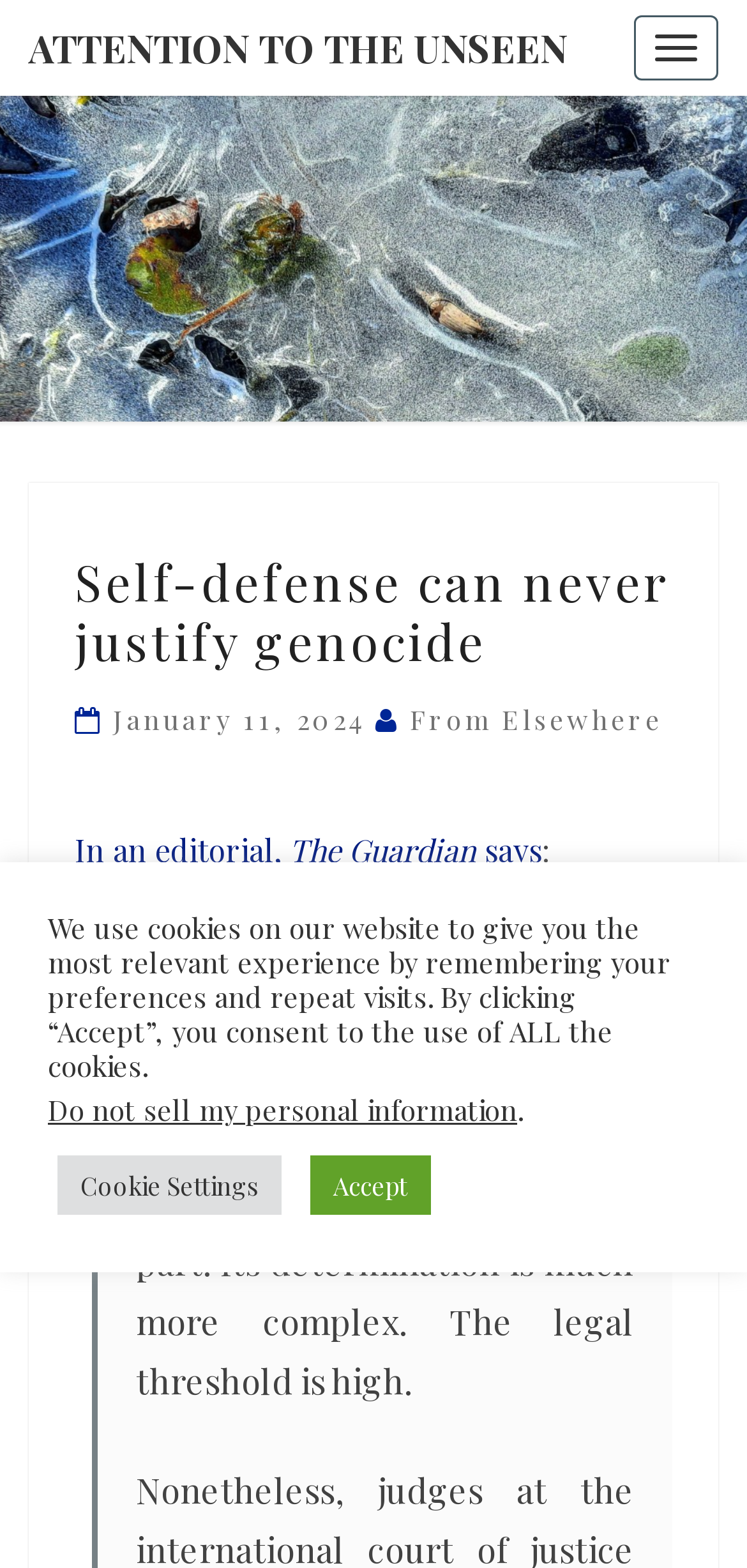Can you specify the bounding box coordinates of the area that needs to be clicked to fulfill the following instruction: "Toggle navigation"?

[0.849, 0.01, 0.962, 0.051]